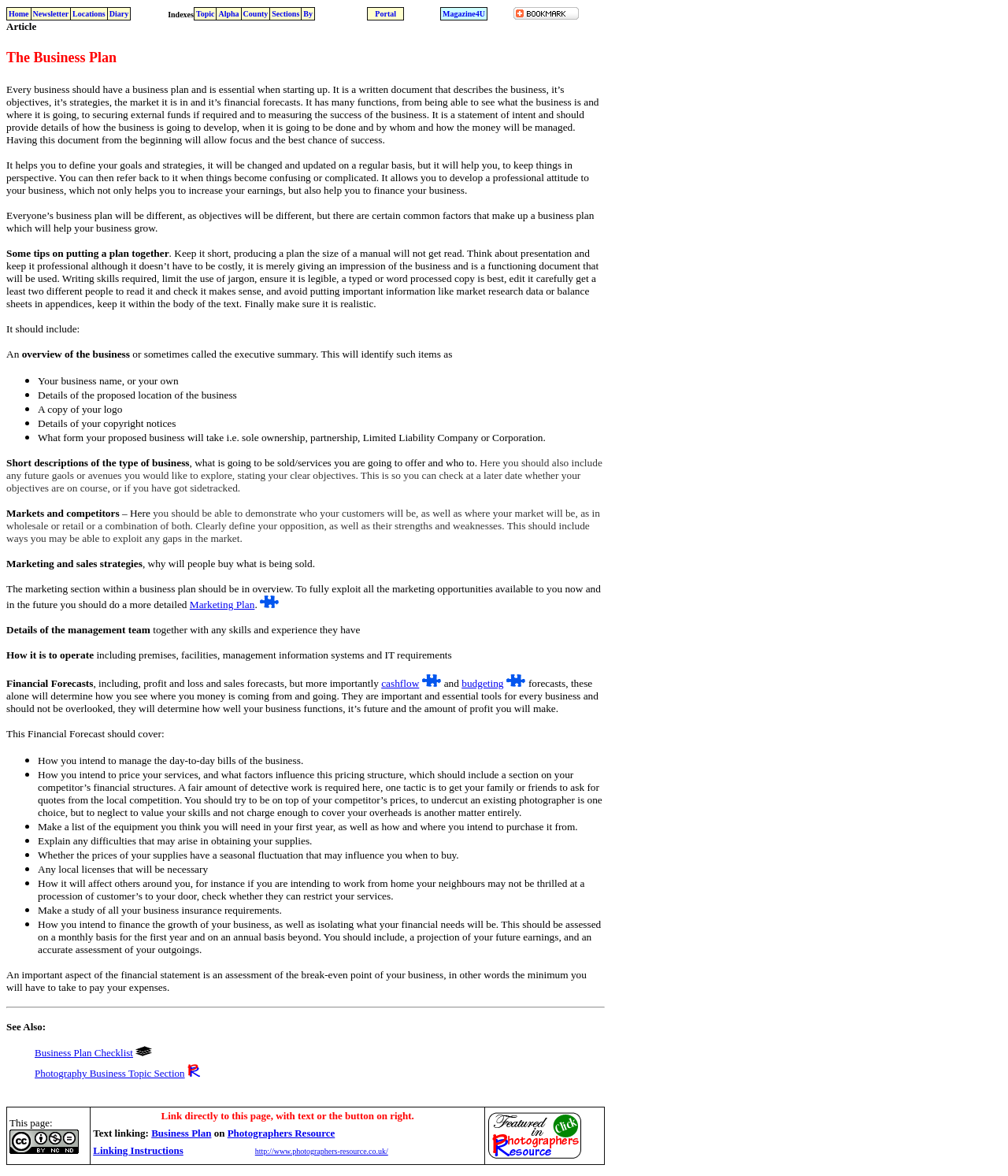Please determine the bounding box coordinates for the UI element described as: "Business Plan Checklist".

[0.034, 0.89, 0.132, 0.9]